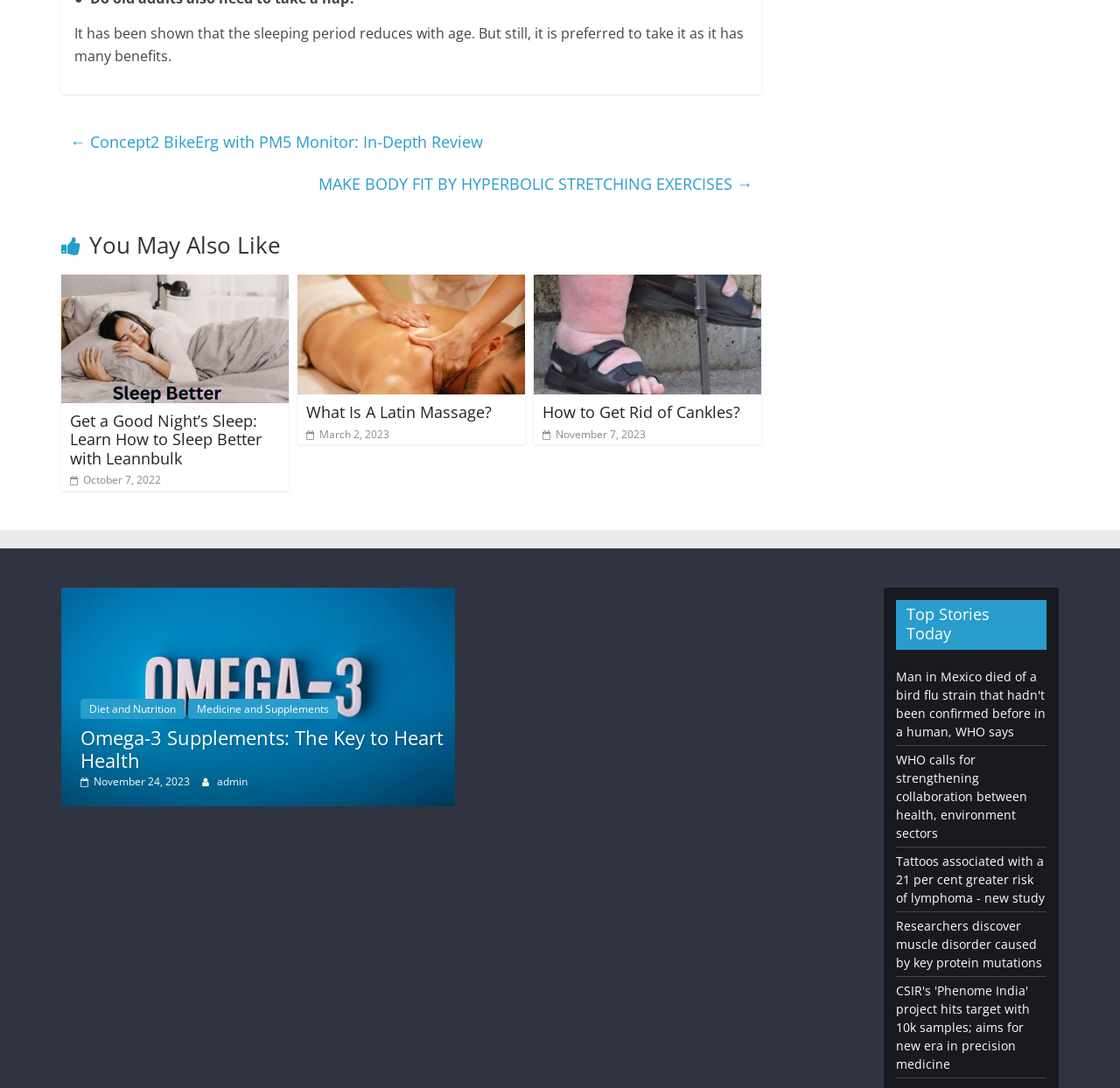Specify the bounding box coordinates of the area that needs to be clicked to achieve the following instruction: "Get rid of cankles".

[0.477, 0.254, 0.68, 0.271]